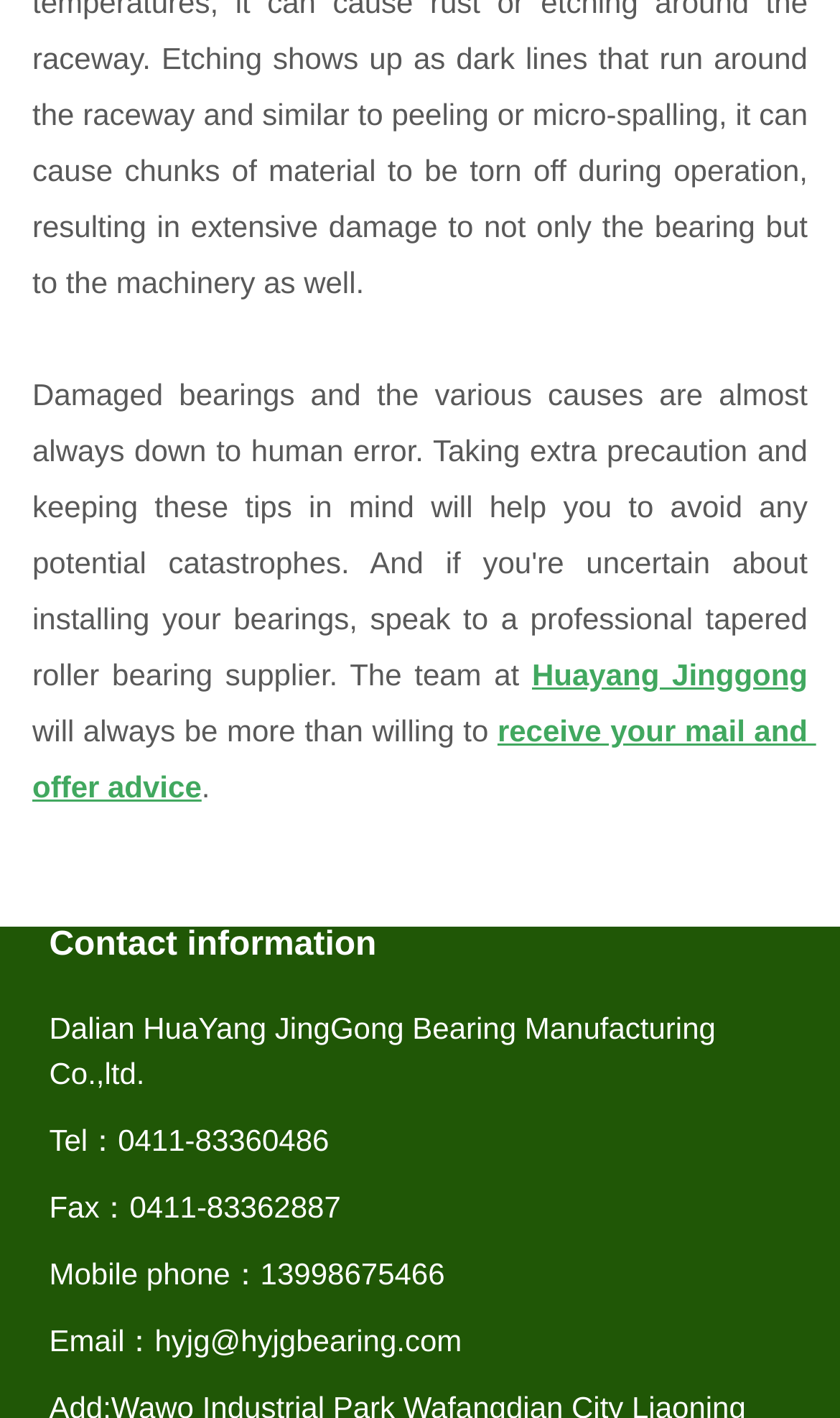Refer to the screenshot and answer the following question in detail:
What is the fax number?

I found the fax number by looking at the text under the 'Contact information' heading, which is 'Fax：0411-83362887'.